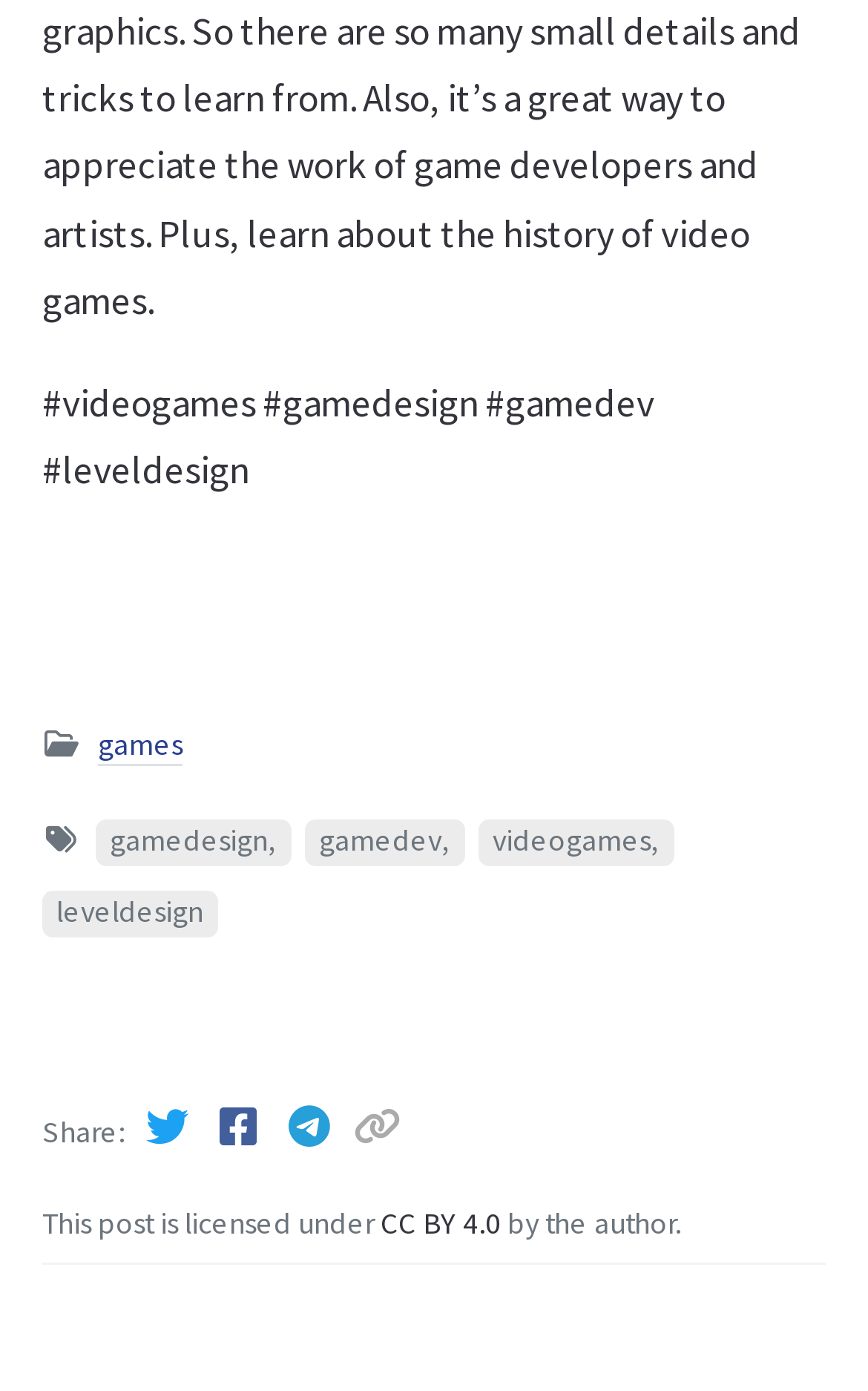Given the following UI element description: "CC BY 4.0", find the bounding box coordinates in the webpage screenshot.

[0.438, 0.866, 0.585, 0.893]